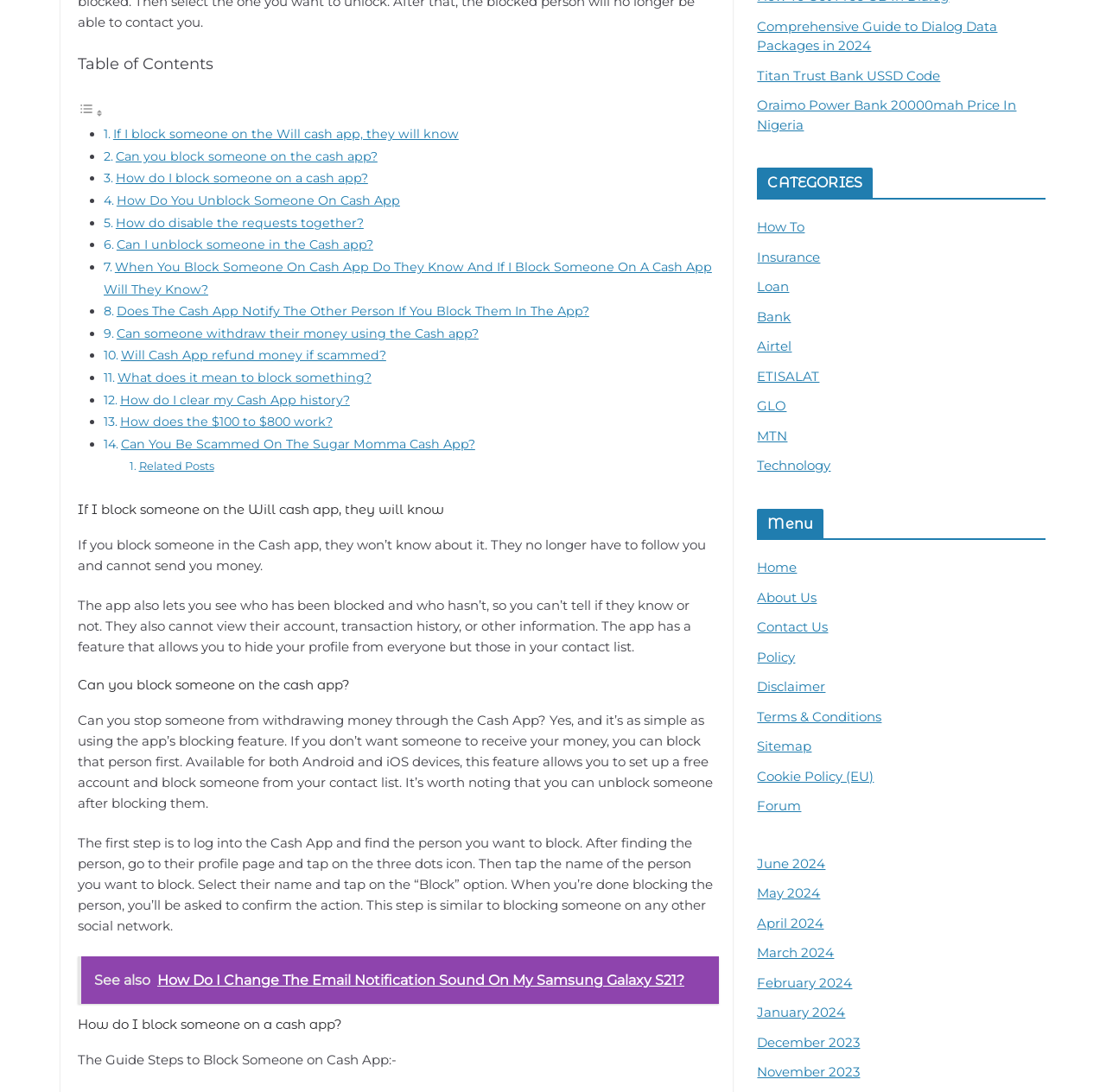Use a single word or phrase to answer the question:
What is the purpose of the 'Block' feature on the Cash App?

To stop someone from receiving money